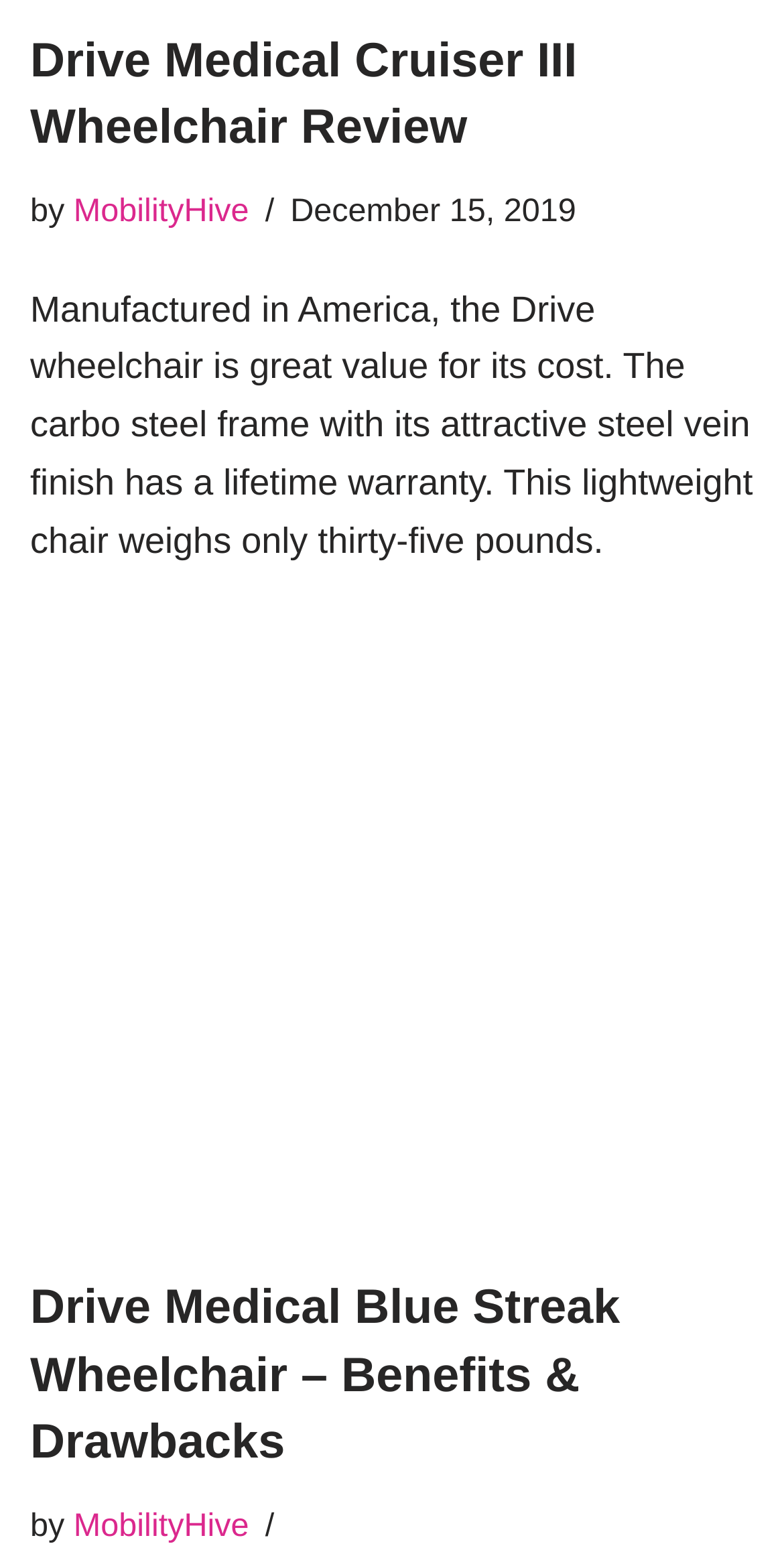Who is the author of the review?
Look at the image and provide a short answer using one word or a phrase.

MobilityHive